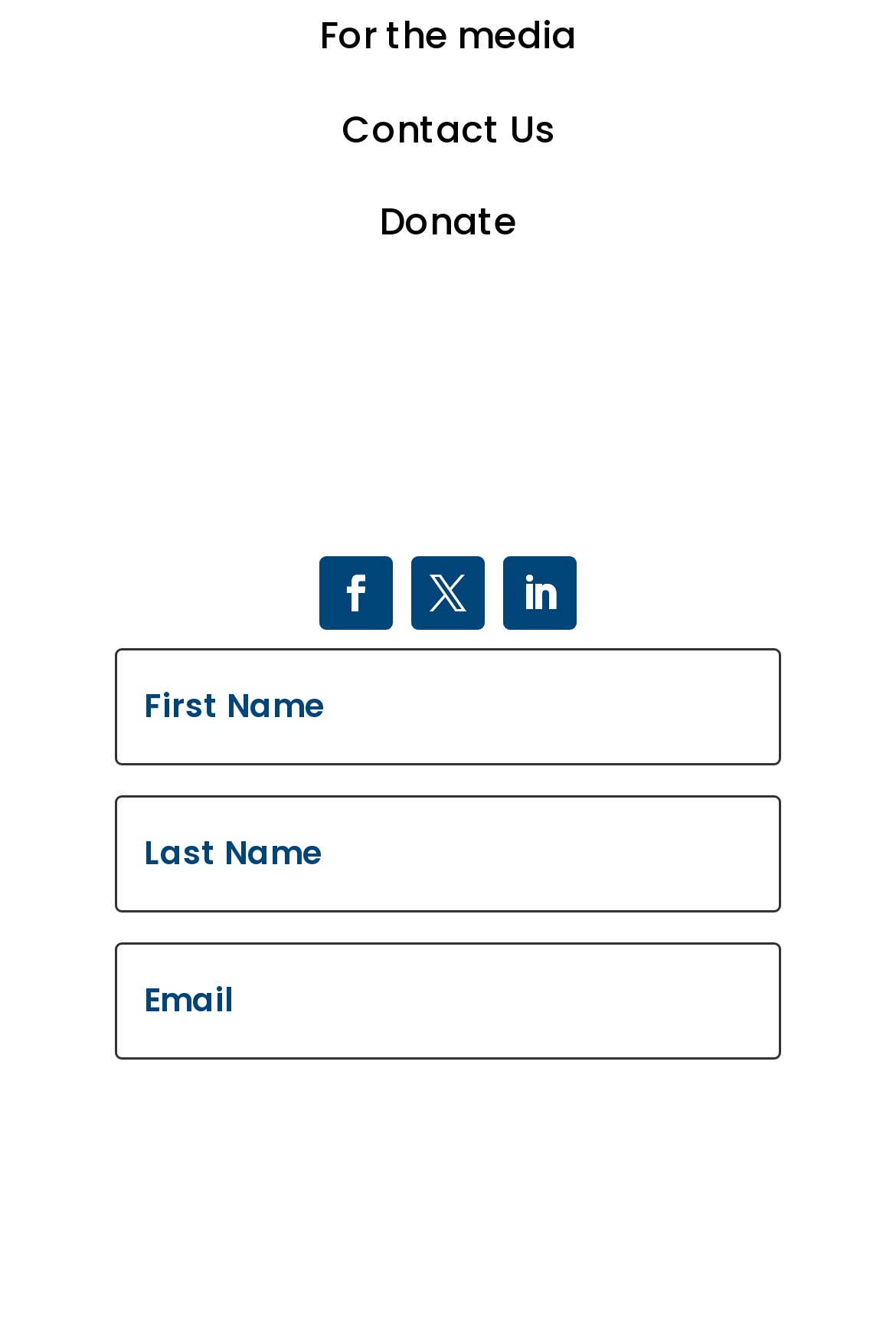Use a single word or phrase to respond to the question:
What is the position of the 'Contact Us' text?

Above the 'Donate' text